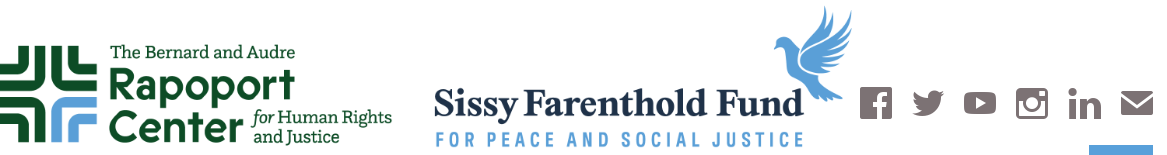What is the motif of the Sissy Farenthold Fund's logo?
Please give a detailed and elaborate explanation in response to the question.

The question asks about the motif of the Sissy Farenthold Fund's logo. According to the caption, the logo is depicted in blue with an elegant dove motif, which reinforces its commitment to peace.